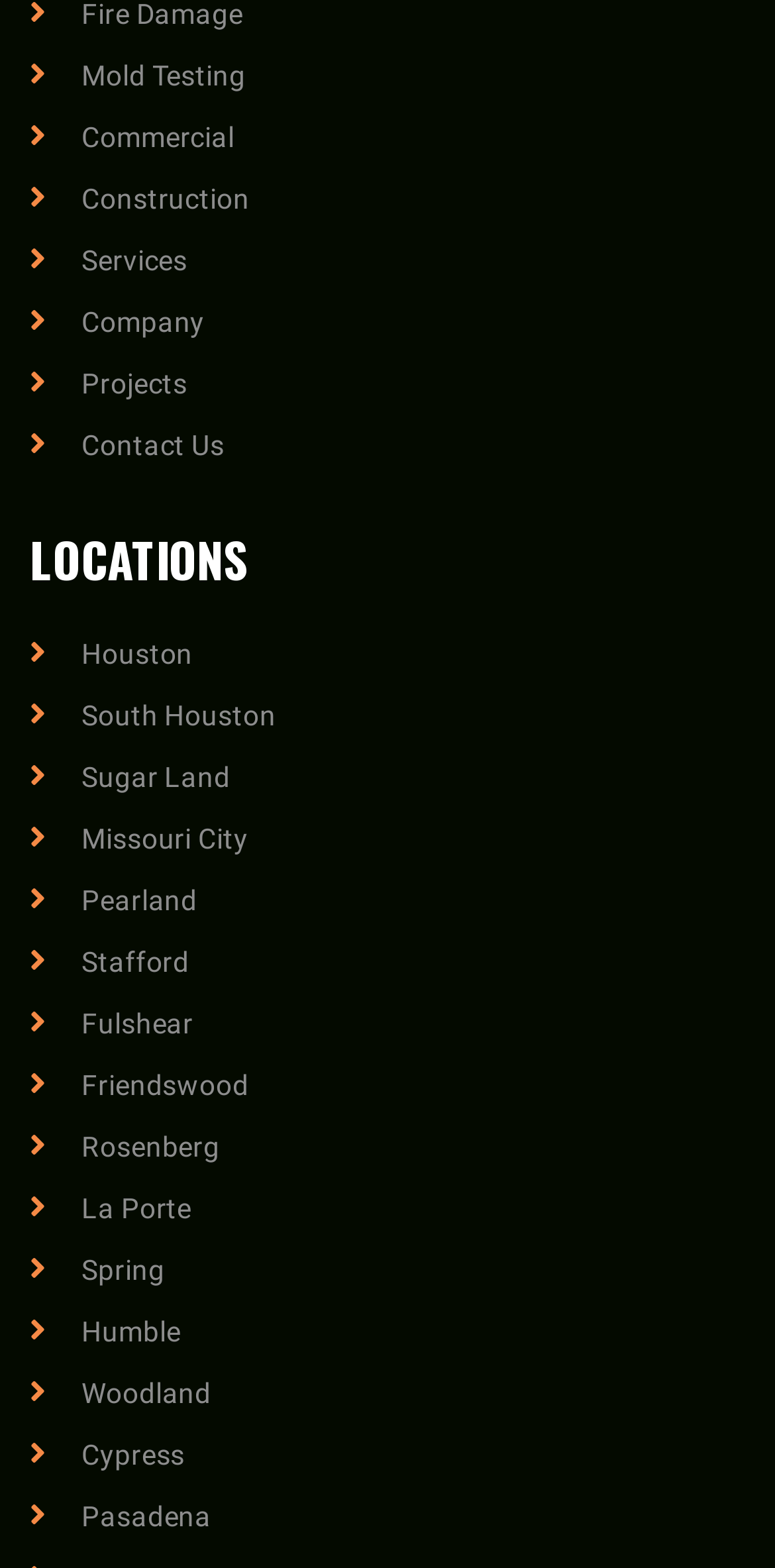Please identify the bounding box coordinates of the element on the webpage that should be clicked to follow this instruction: "Click on the 'Bookmarks' button". The bounding box coordinates should be given as four float numbers between 0 and 1, formatted as [left, top, right, bottom].

None